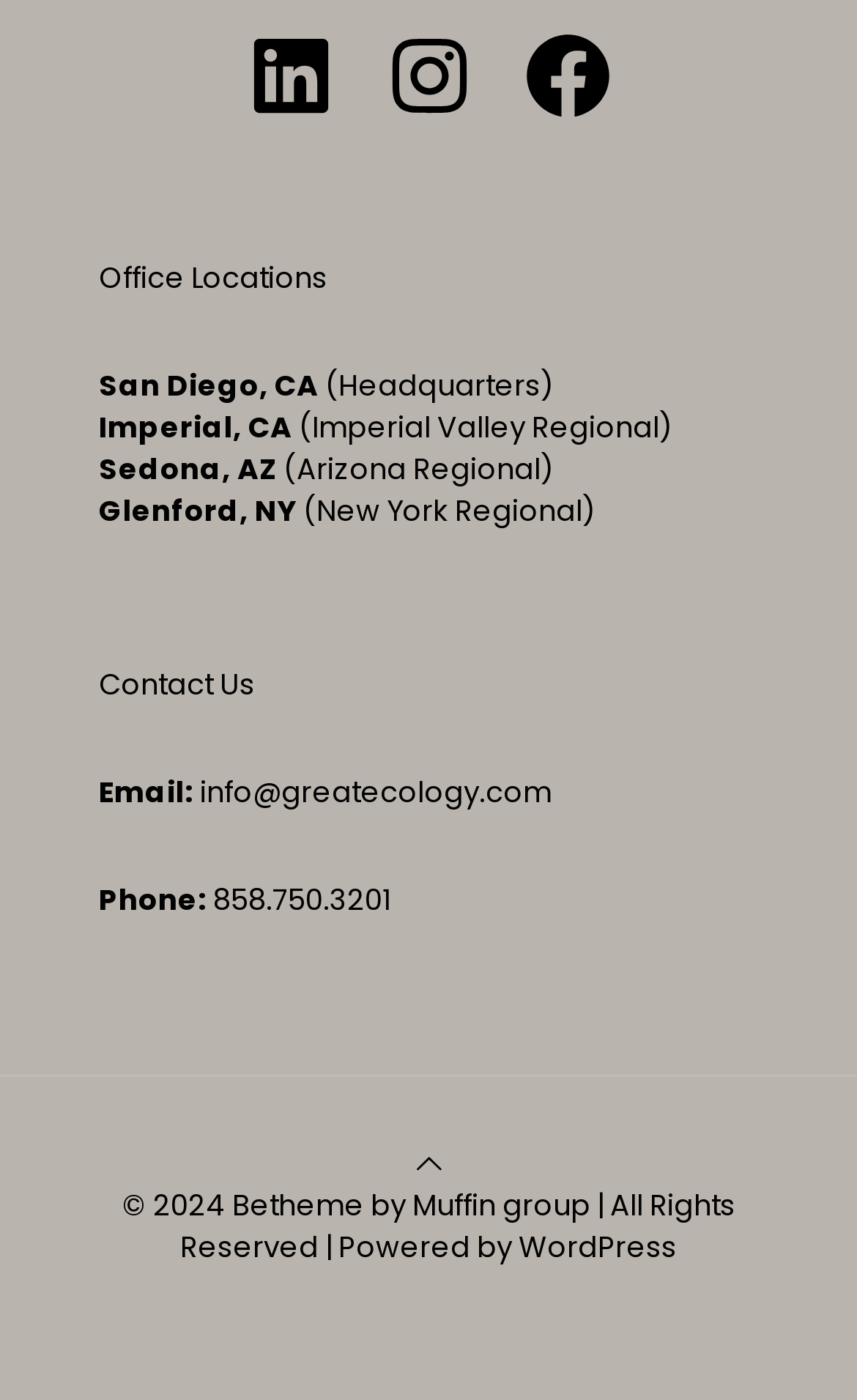What is the headquarters location?
Could you answer the question in a detailed manner, providing as much information as possible?

In the section labeled 'Office Locations', I found the text 'San Diego, CA' followed by '(Headquarters)', indicating that San Diego, CA is the headquarters location.